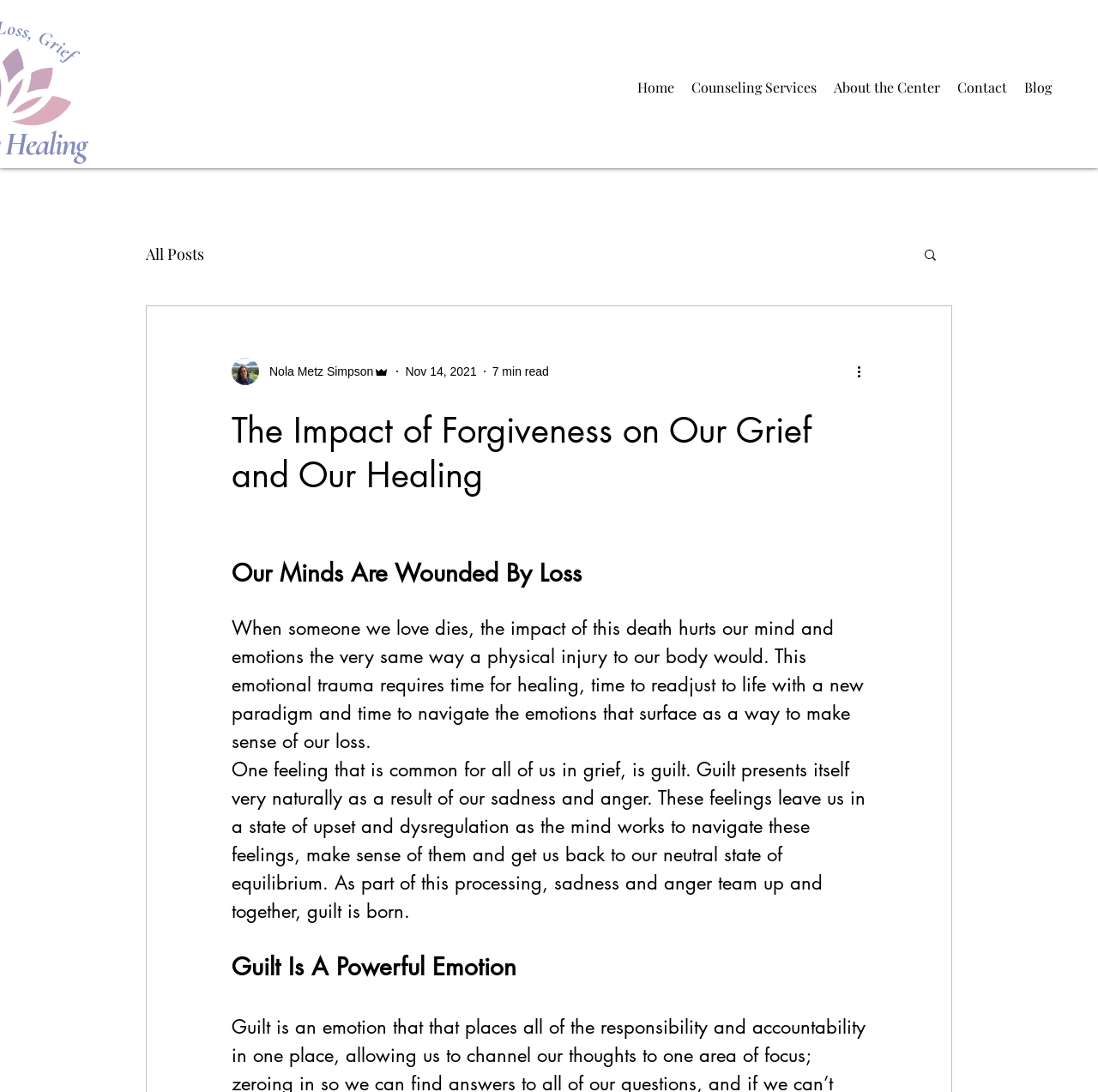Bounding box coordinates should be in the format (top-left x, top-left y, bottom-right x, bottom-right y) and all values should be floating point numbers between 0 and 1. Determine the bounding box coordinate for the UI element described as: What We Do

None